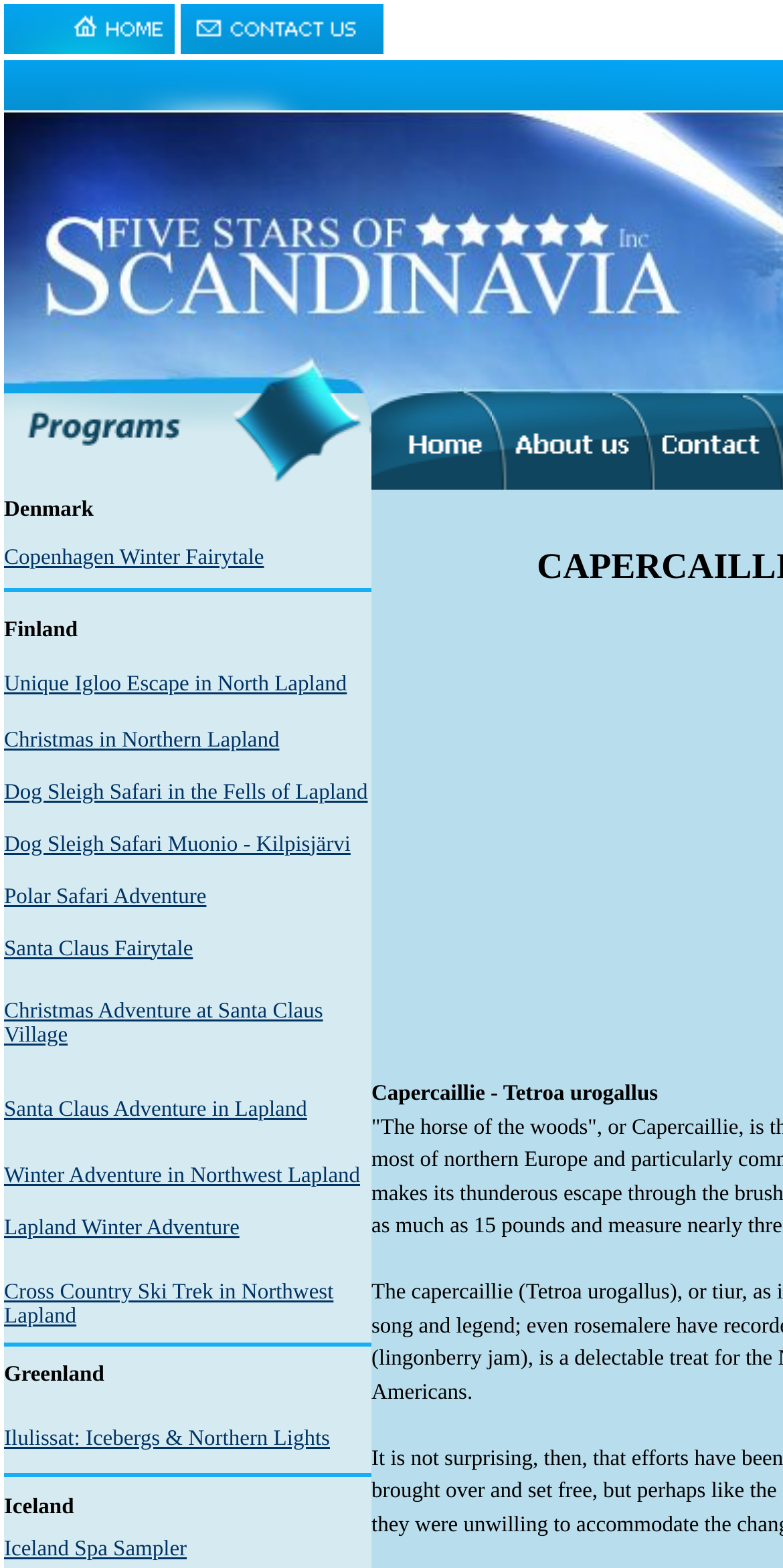Identify the bounding box coordinates of the element that should be clicked to fulfill this task: "Learn about Dog Sleigh Safari in the Fells of Lapland". The coordinates should be provided as four float numbers between 0 and 1, i.e., [left, top, right, bottom].

[0.005, 0.497, 0.47, 0.513]